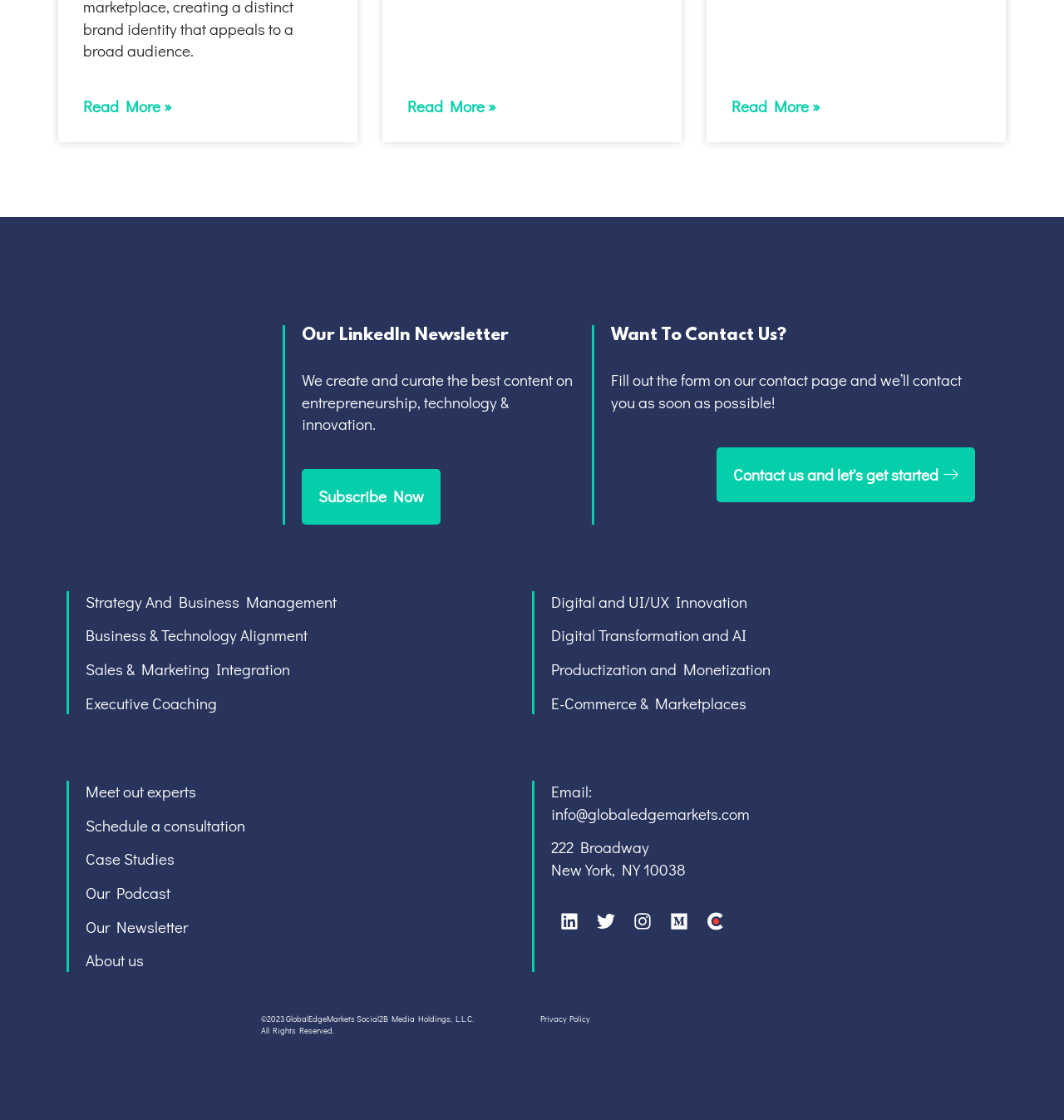Locate the bounding box coordinates of the area you need to click to fulfill this instruction: 'Read more about Sustainability as a Competitive Advantage: Eco-Friendly Innovation in Startups'. The coordinates must be in the form of four float numbers ranging from 0 to 1: [left, top, right, bottom].

[0.078, 0.085, 0.162, 0.104]